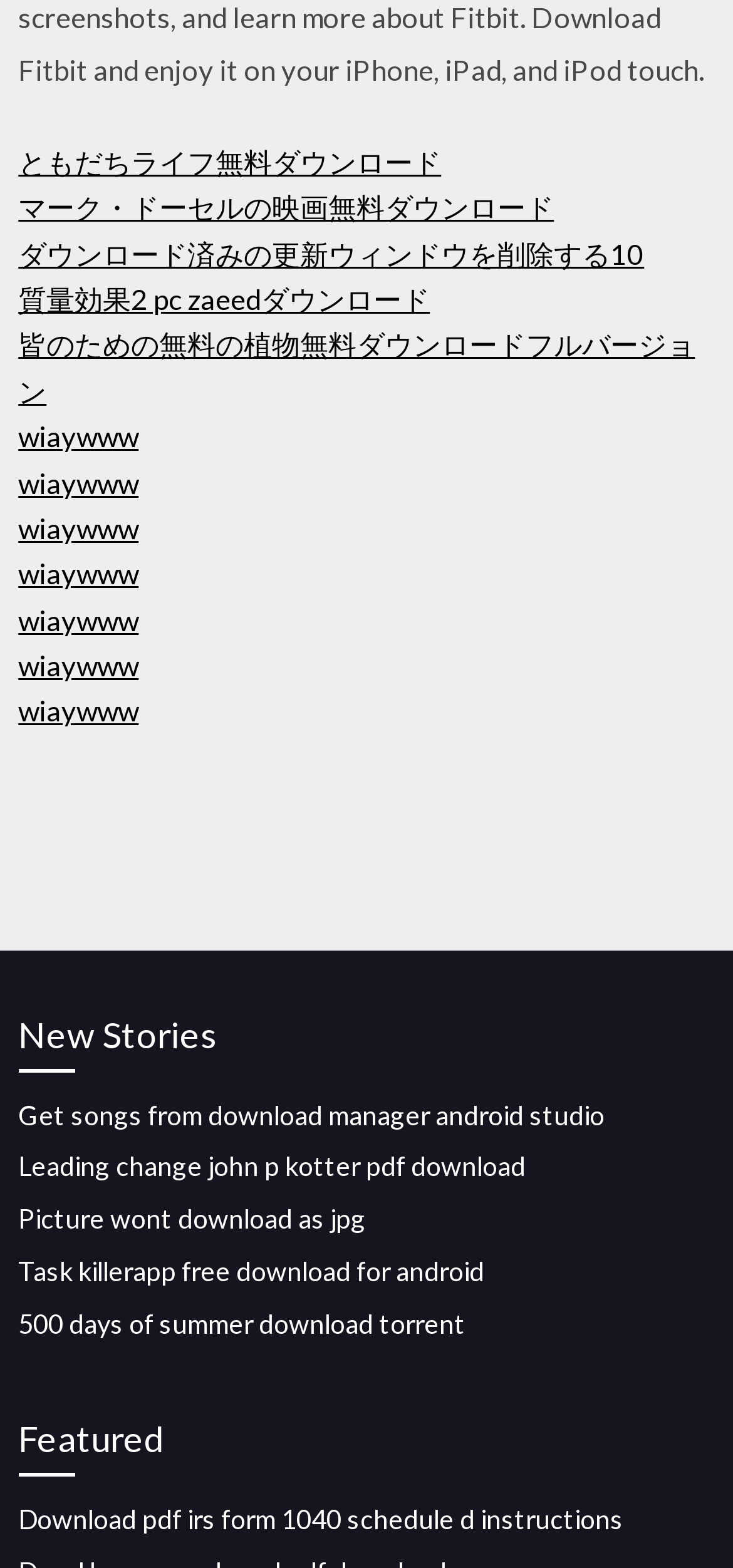Find the bounding box coordinates for the HTML element specified by: "質量効果2 pc zaeedダウンロード".

[0.025, 0.18, 0.587, 0.201]